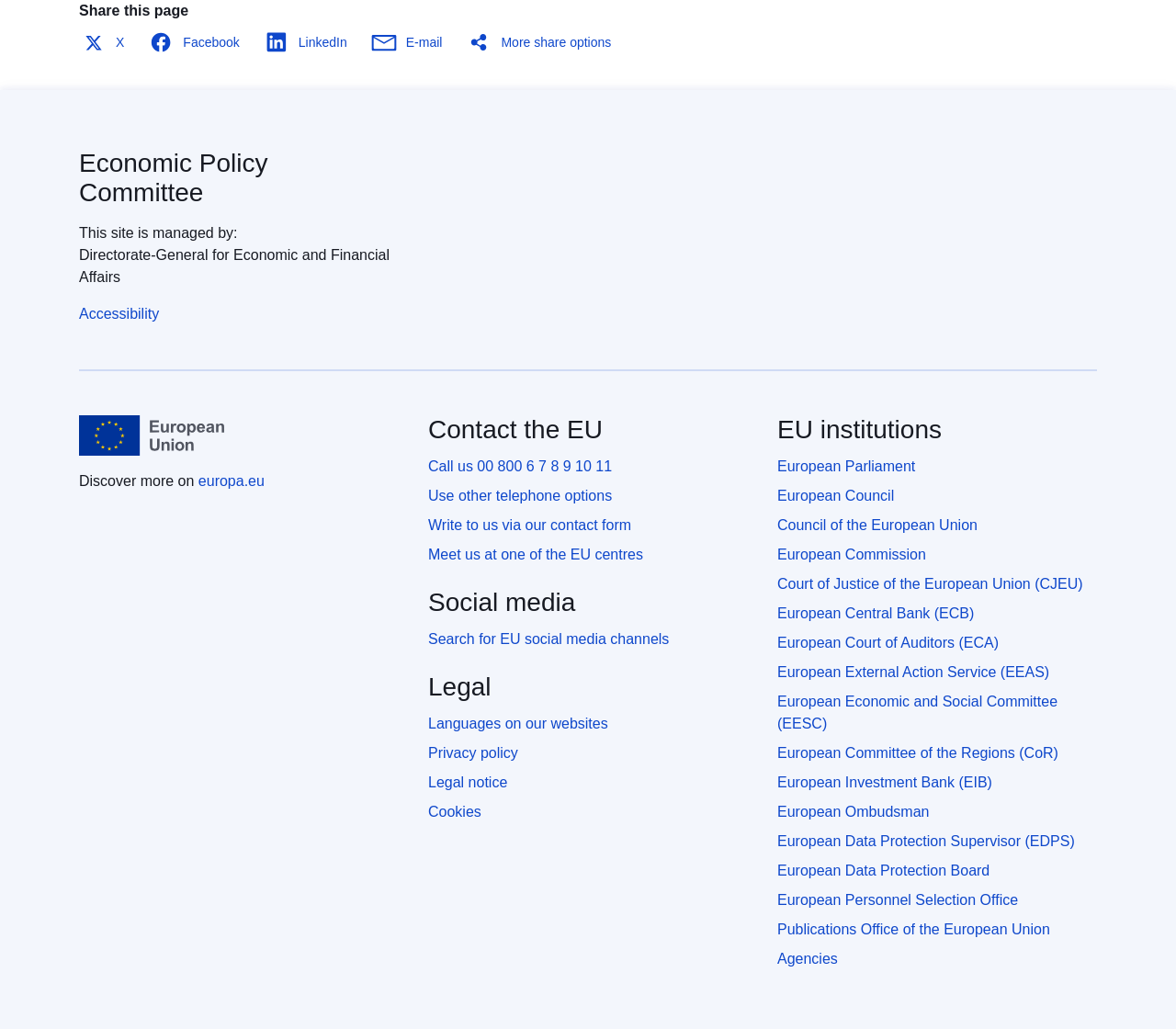Please locate the bounding box coordinates of the element that needs to be clicked to achieve the following instruction: "Contact the EU via phone". The coordinates should be four float numbers between 0 and 1, i.e., [left, top, right, bottom].

[0.364, 0.446, 0.52, 0.461]